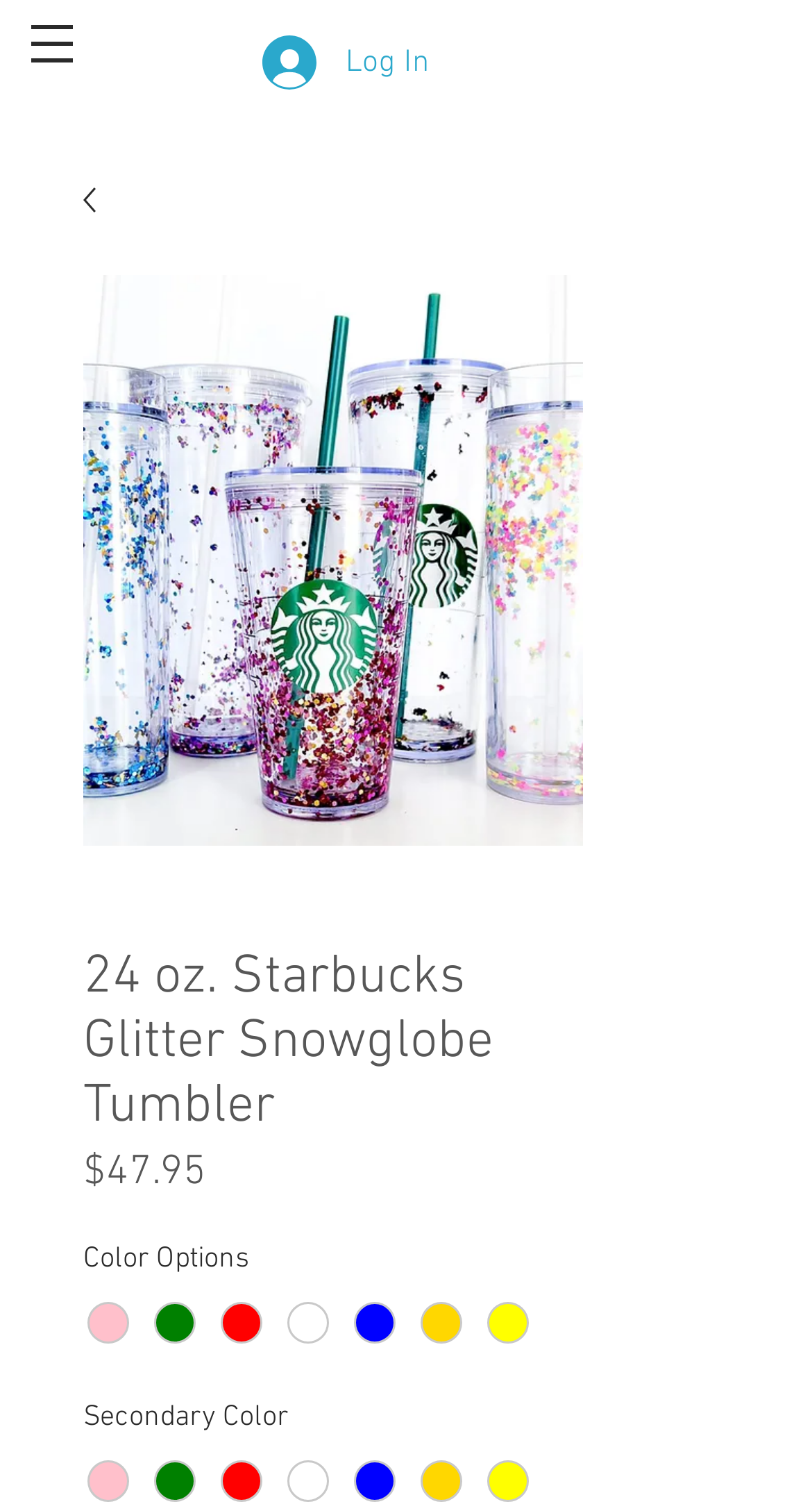Using the information in the image, give a comprehensive answer to the question: 
What is the purpose of the radio buttons in the 'Color Options' section?

I inferred the purpose of the radio buttons by looking at their location in the 'Color Options' section and their labels, which suggest that they are used to select a color for the product.